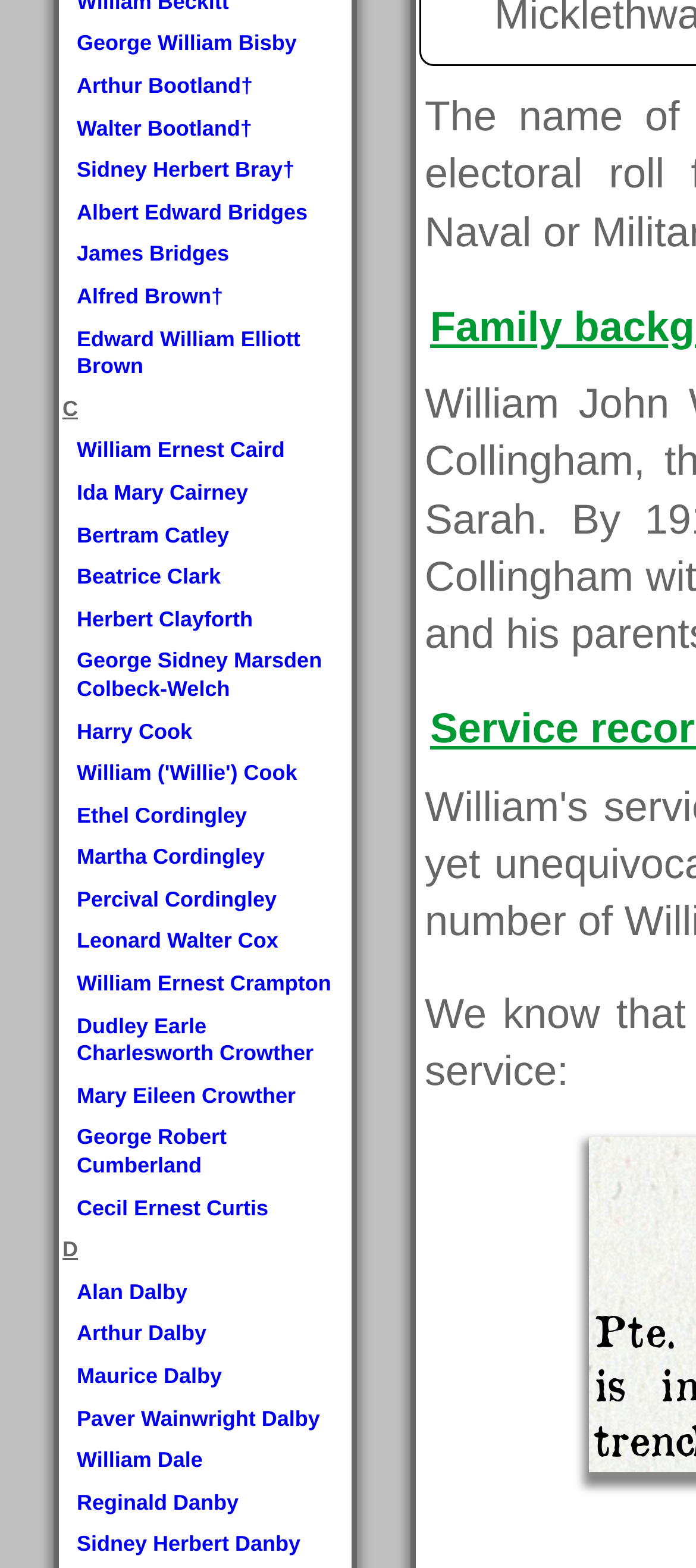How many links are there on the webpage? Based on the image, give a response in one word or a short phrase.

43